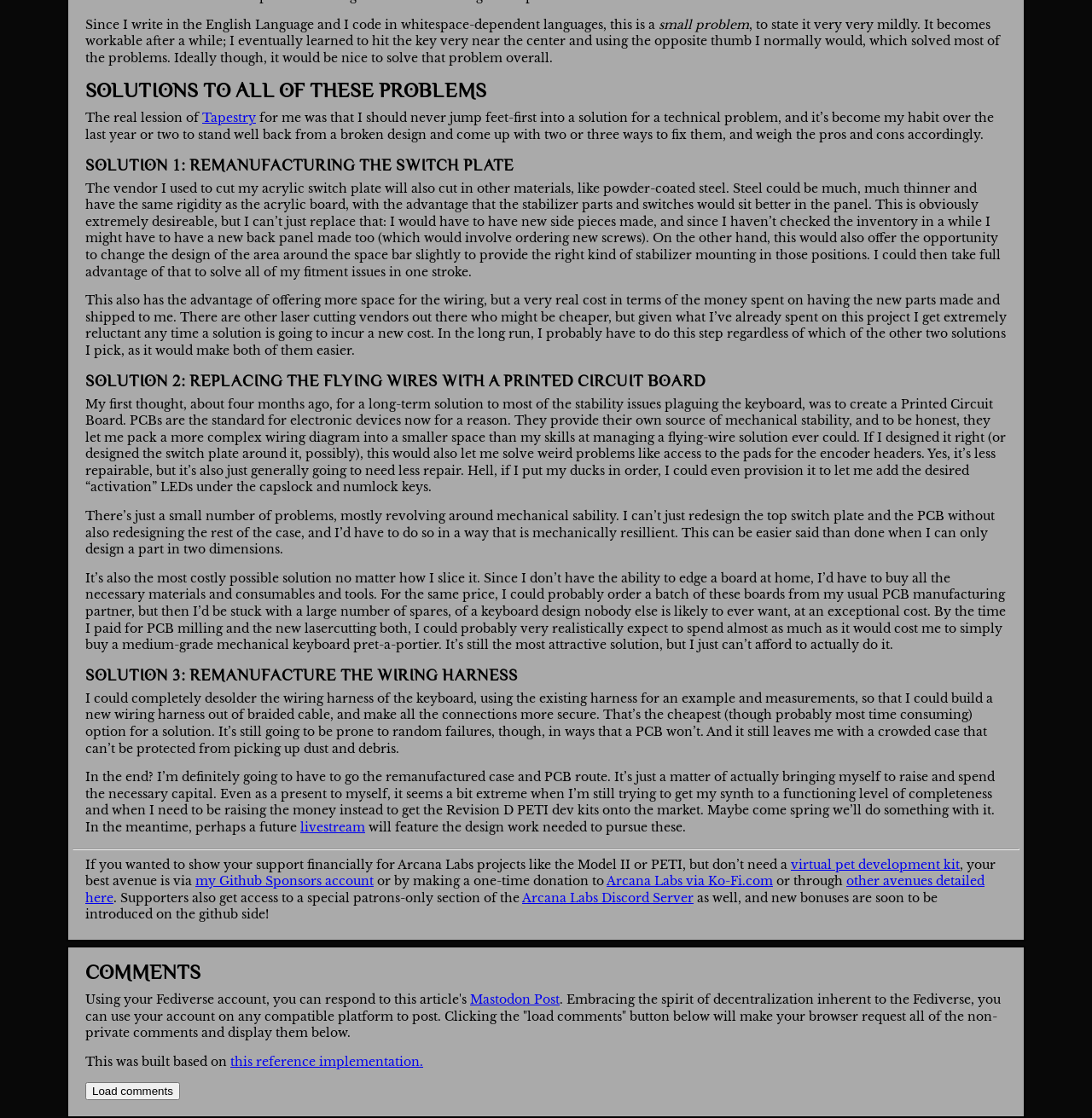Identify the bounding box coordinates for the UI element described by the following text: "Mastodon Post". Provide the coordinates as four float numbers between 0 and 1, in the format [left, top, right, bottom].

[0.43, 0.887, 0.512, 0.901]